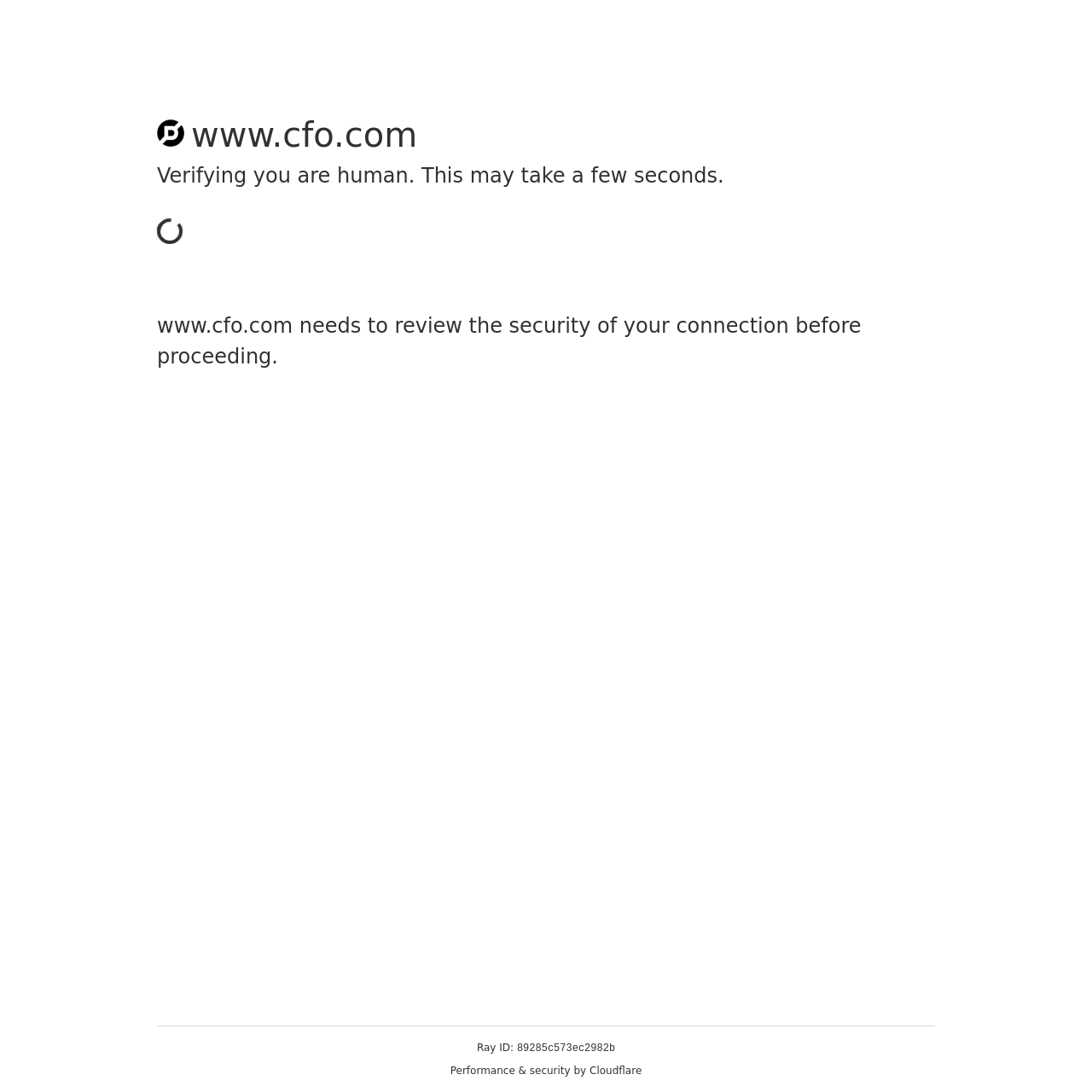Use a single word or phrase to answer the question:
What is the domain of the website?

www.cfo.com